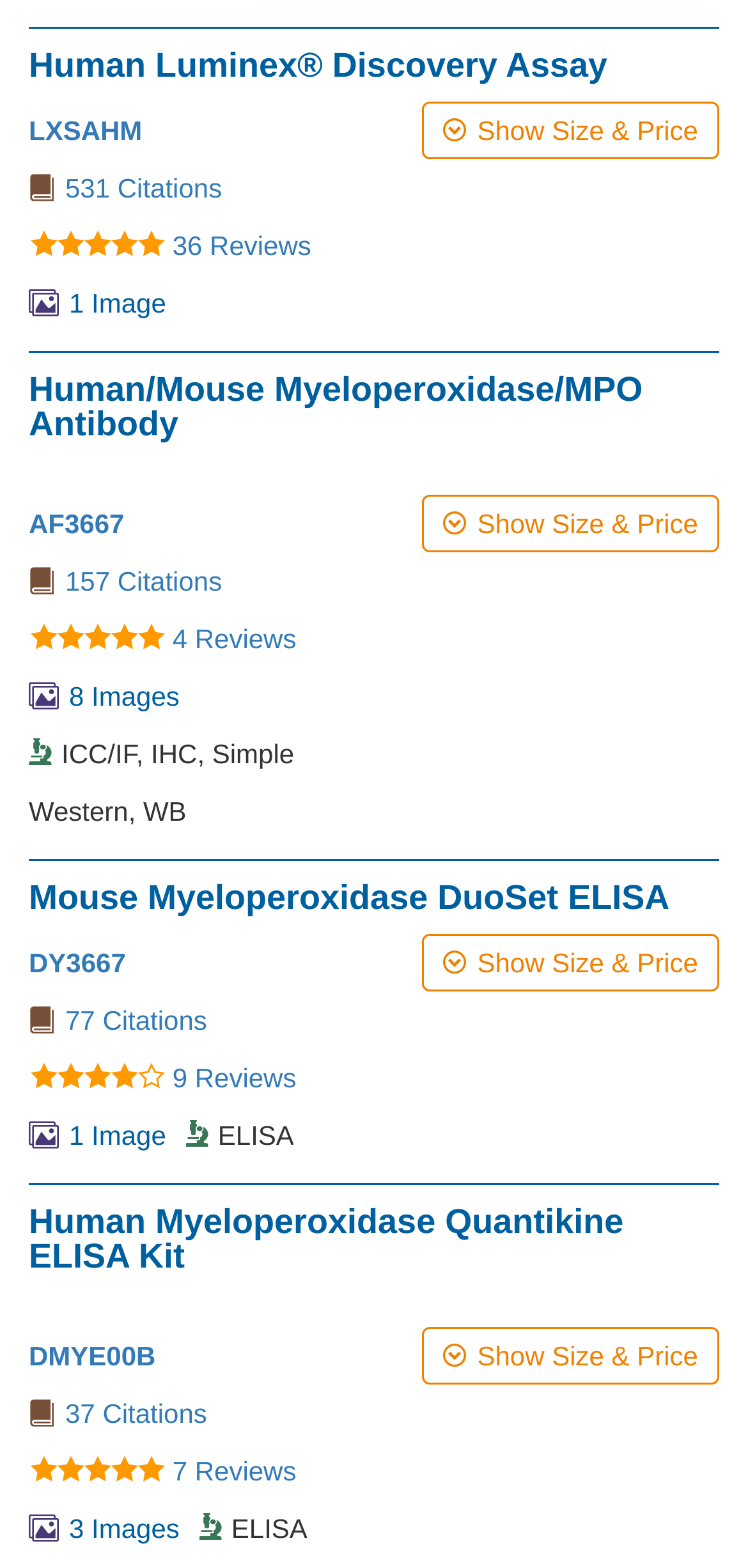Using the provided element description: "Human Myeloperoxidase Quantikine ELISA Kit", identify the bounding box coordinates. The coordinates should be four floats between 0 and 1 in the order [left, top, right, bottom].

[0.038, 0.767, 0.962, 0.811]